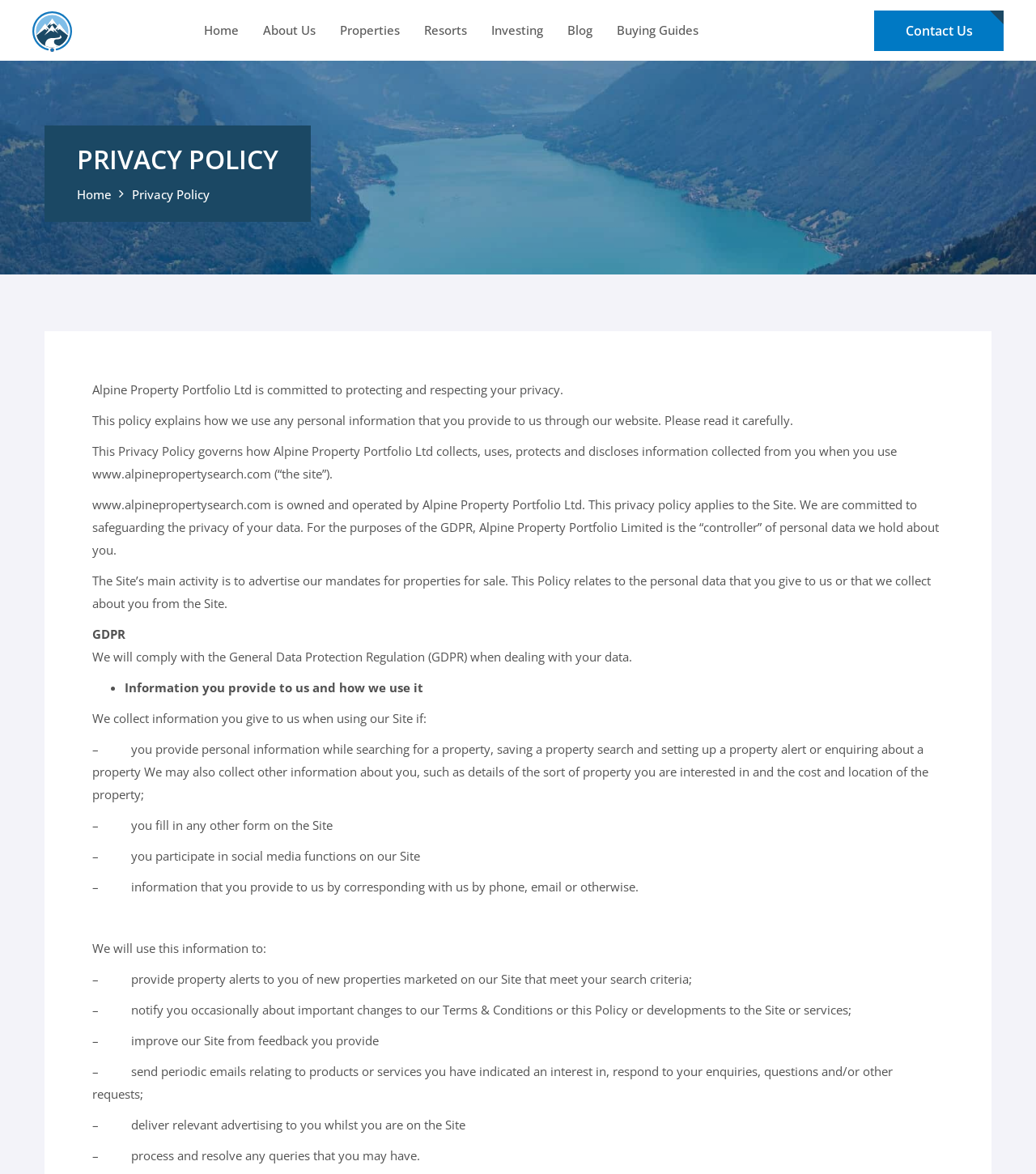Kindly determine the bounding box coordinates for the clickable area to achieve the given instruction: "Read 'Privacy Policy'".

[0.127, 0.158, 0.202, 0.172]